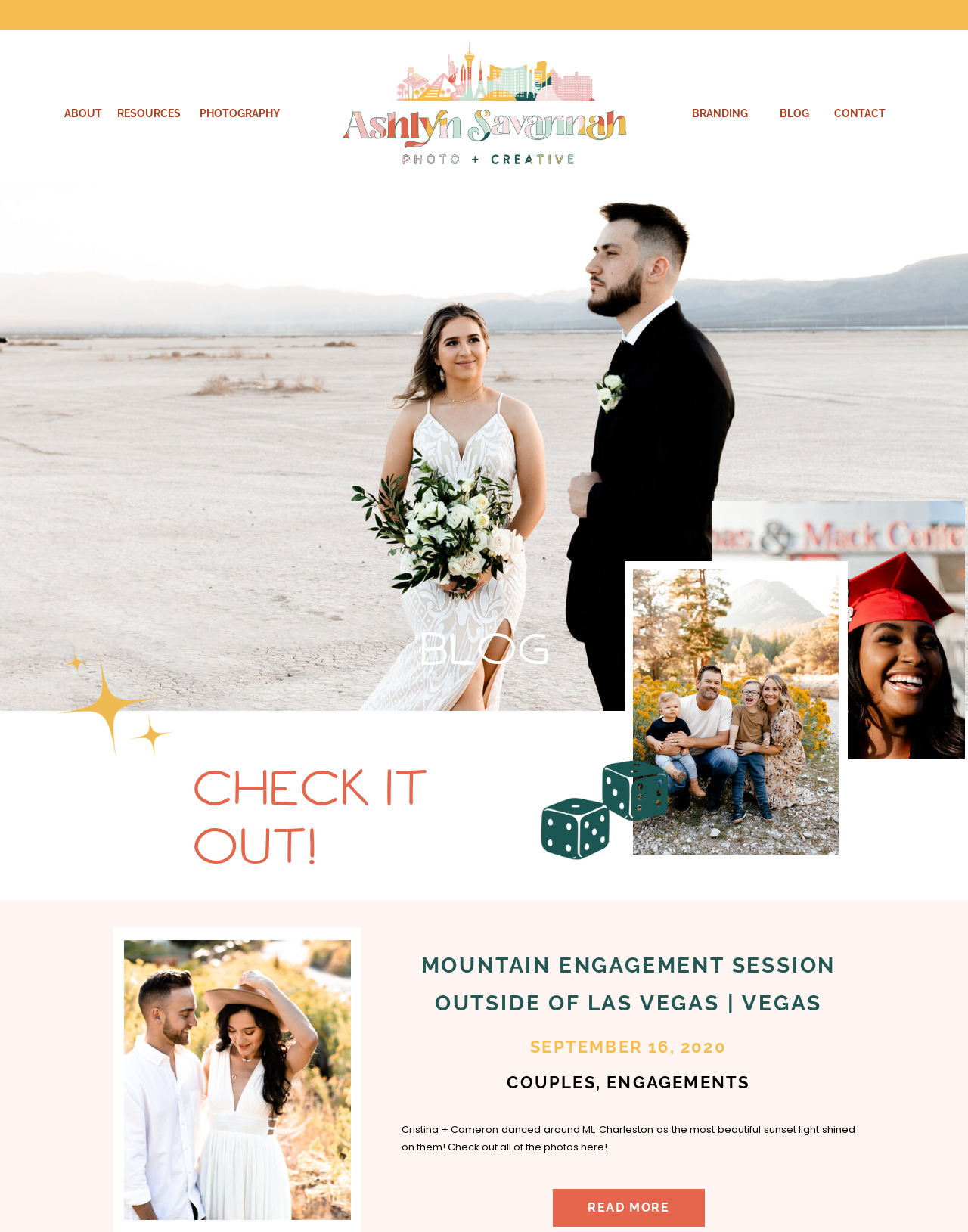Please find the bounding box coordinates of the element that needs to be clicked to perform the following instruction: "Check the 'SLA' of Amazon RDS". The bounding box coordinates should be four float numbers between 0 and 1, represented as [left, top, right, bottom].

None